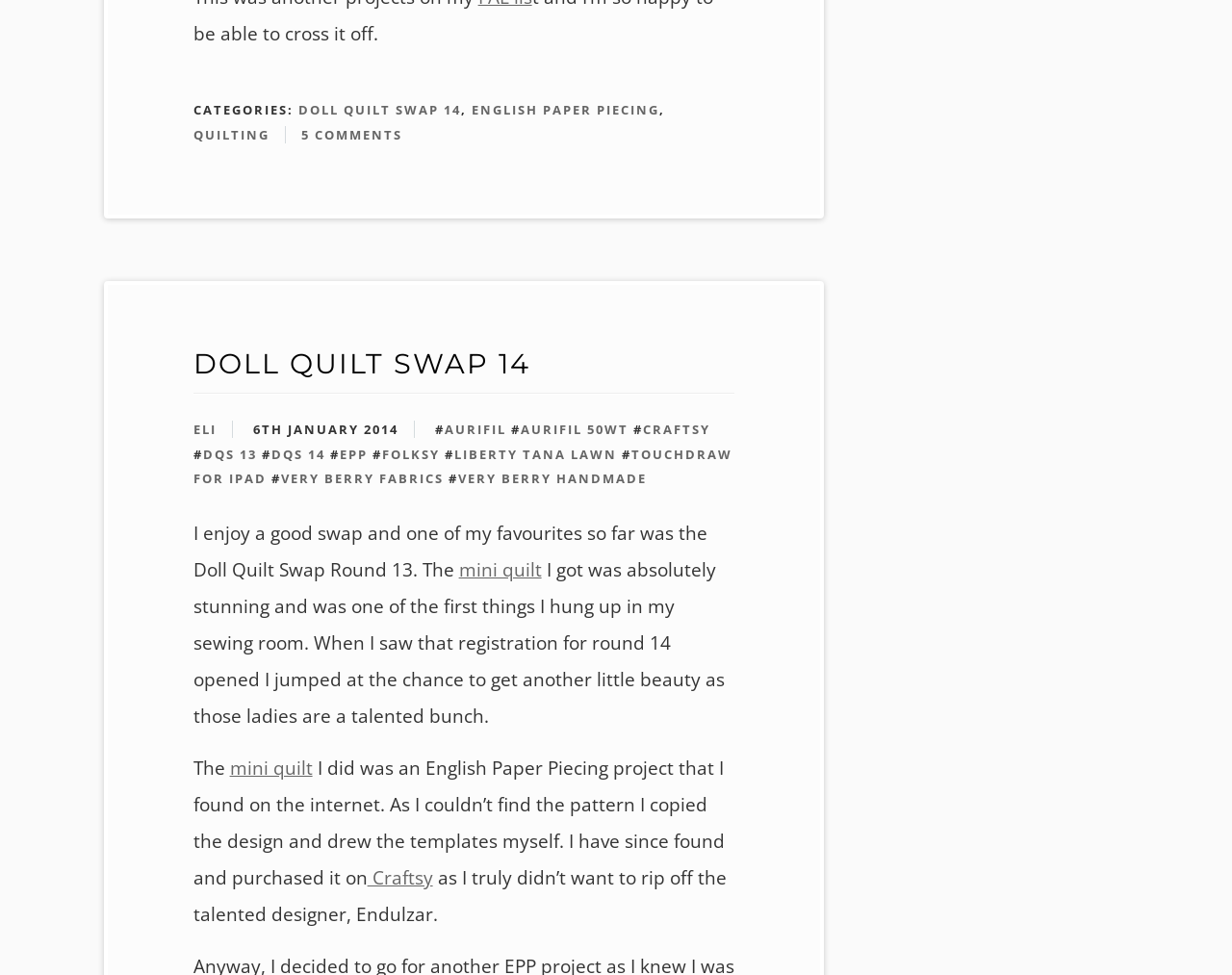What is the topic of the post?
Answer the question with just one word or phrase using the image.

Doll Quilt Swap